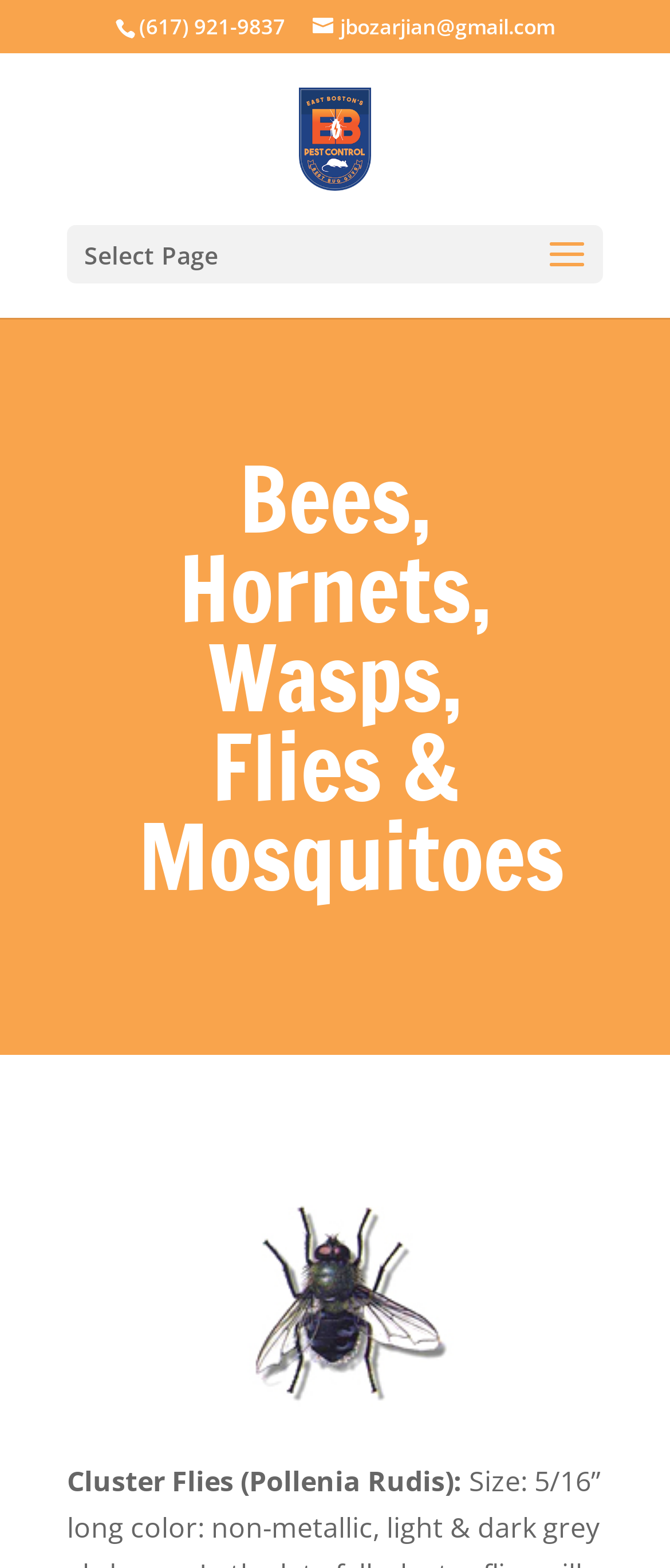Identify and provide the text of the main header on the webpage.

Bees, Hornets, Wasps, Flies & Mosquitoes